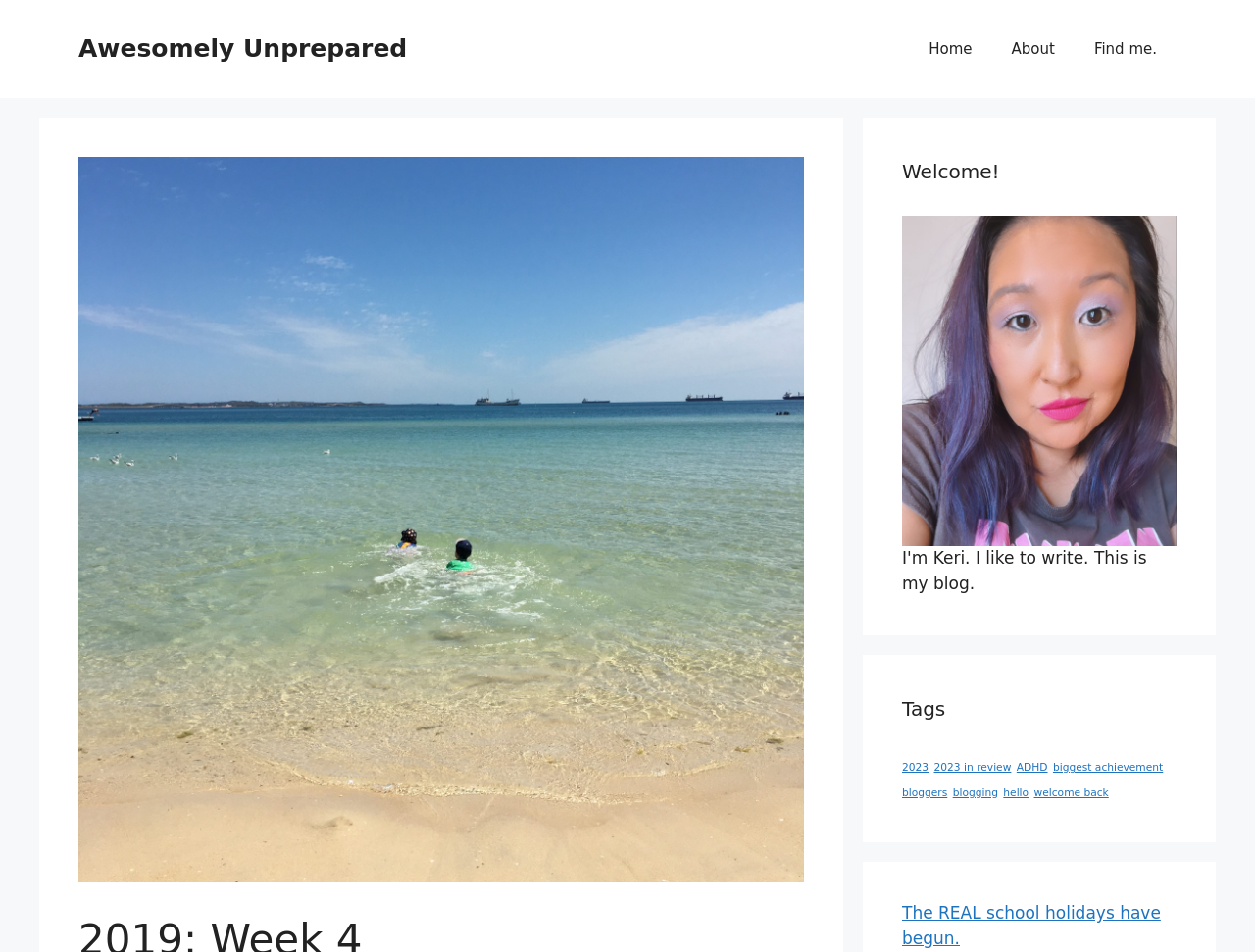Answer the question briefly using a single word or phrase: 
What is the topic of the first tag?

2023